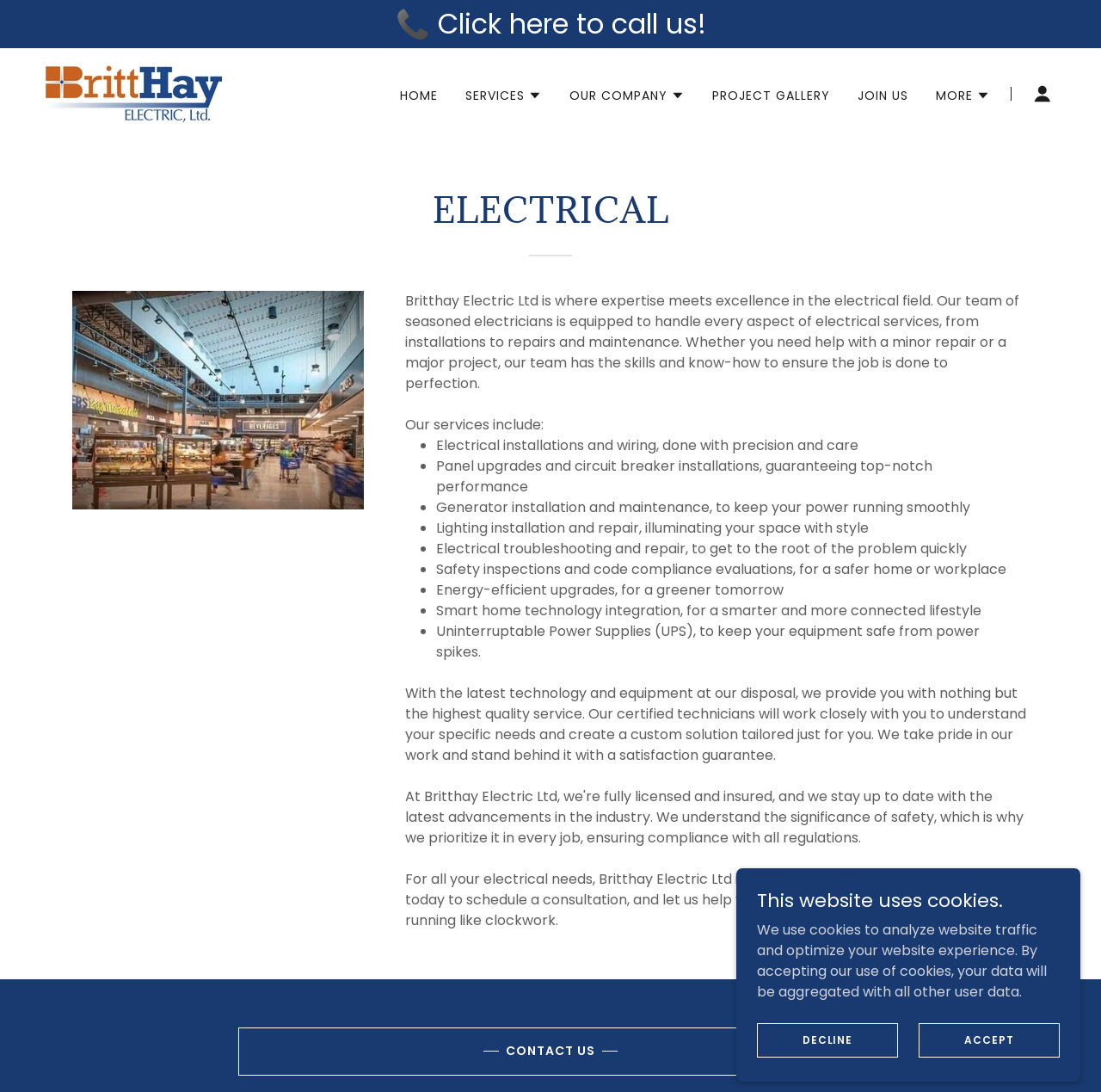Please specify the bounding box coordinates of the area that should be clicked to accomplish the following instruction: "Click the 'Britthay' link". The coordinates should consist of four float numbers between 0 and 1, i.e., [left, top, right, bottom].

[0.038, 0.076, 0.203, 0.094]